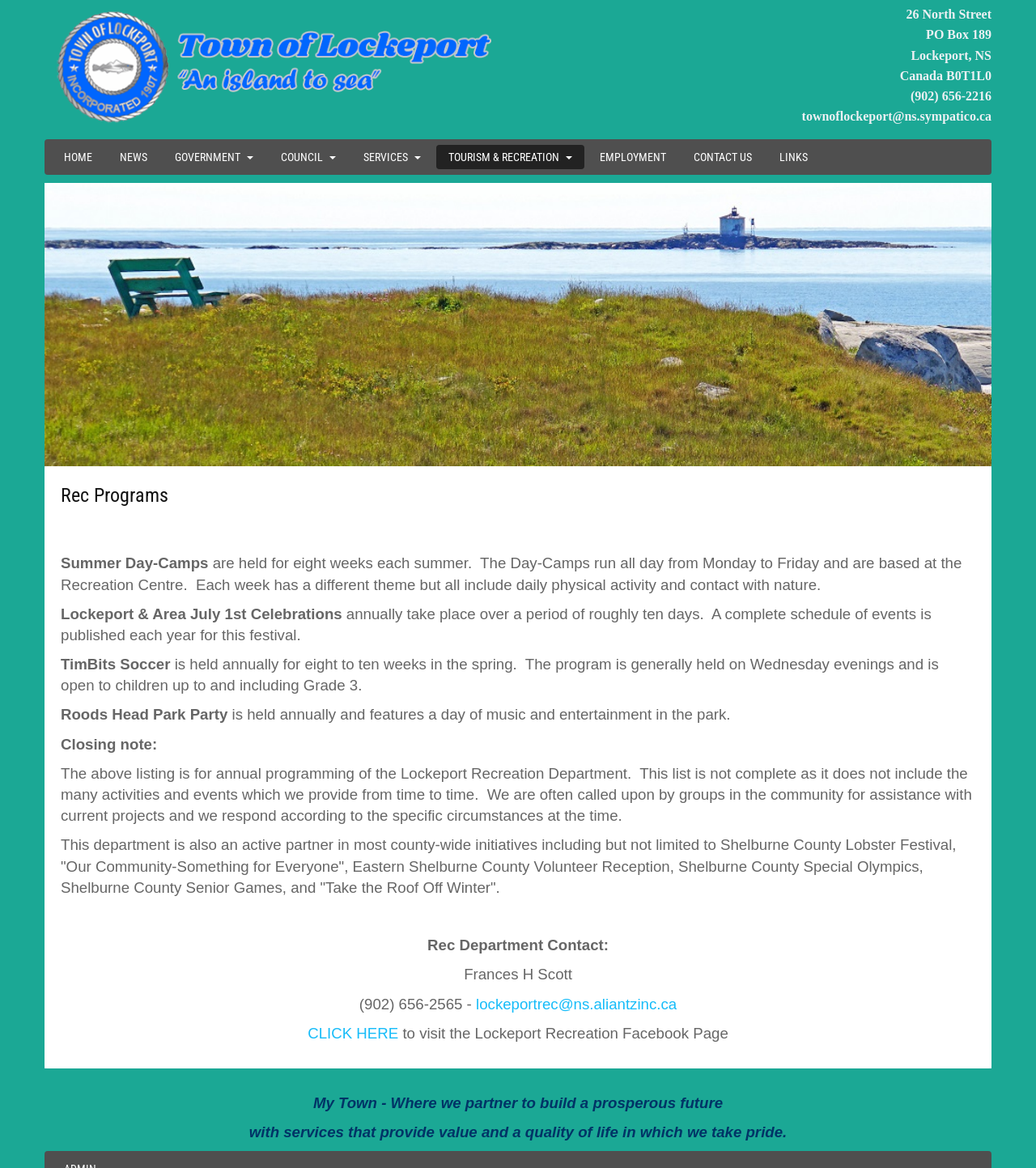Find and specify the bounding box coordinates that correspond to the clickable region for the instruction: "View the NEWS page".

[0.104, 0.124, 0.154, 0.145]